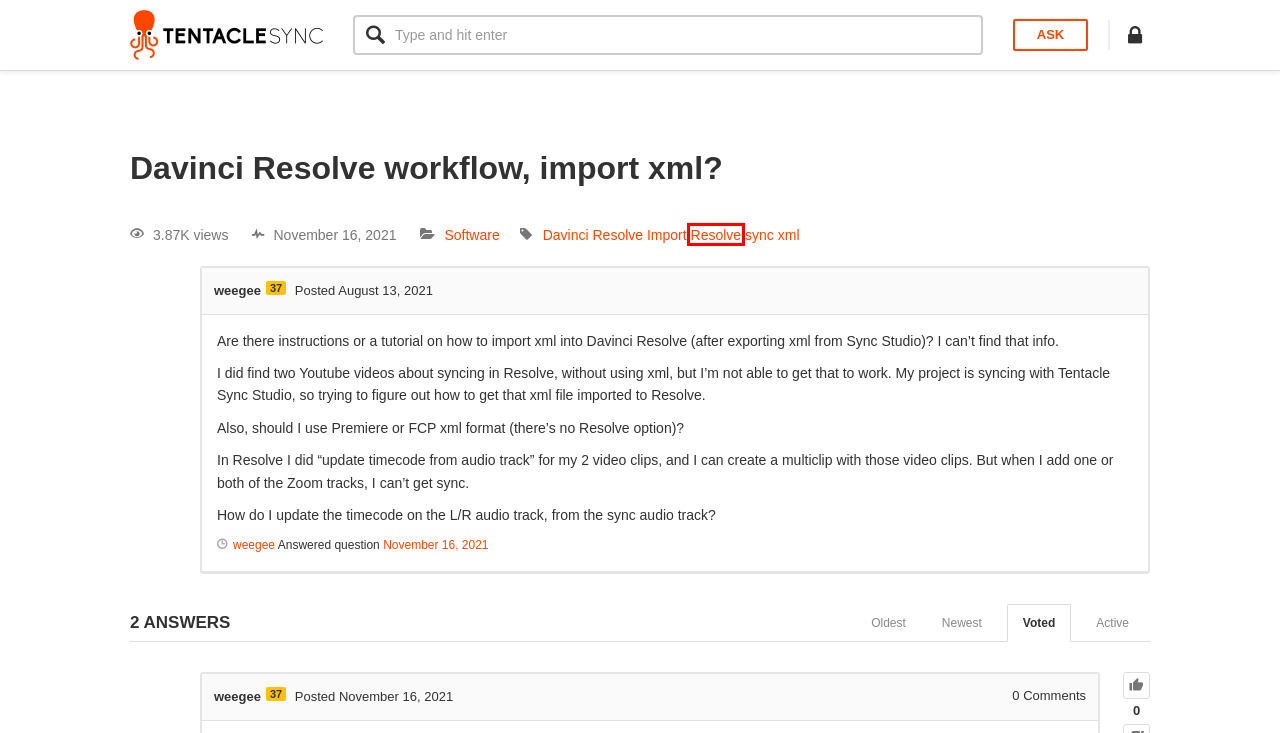Given a webpage screenshot with a UI element marked by a red bounding box, choose the description that best corresponds to the new webpage that will appear after clicking the element. The candidates are:
A. sync – Tentacle Sync Forum
B. Tentacle Sync Forum
C. Ask a question – Tentacle Sync Forum
D. Software – Tentacle Sync Forum
E. Davinci Resolve – Tentacle Sync Forum
F. Privacy Policy | tentacle sync
G. Resolve – Tentacle Sync Forum
H. Import – Tentacle Sync Forum

G